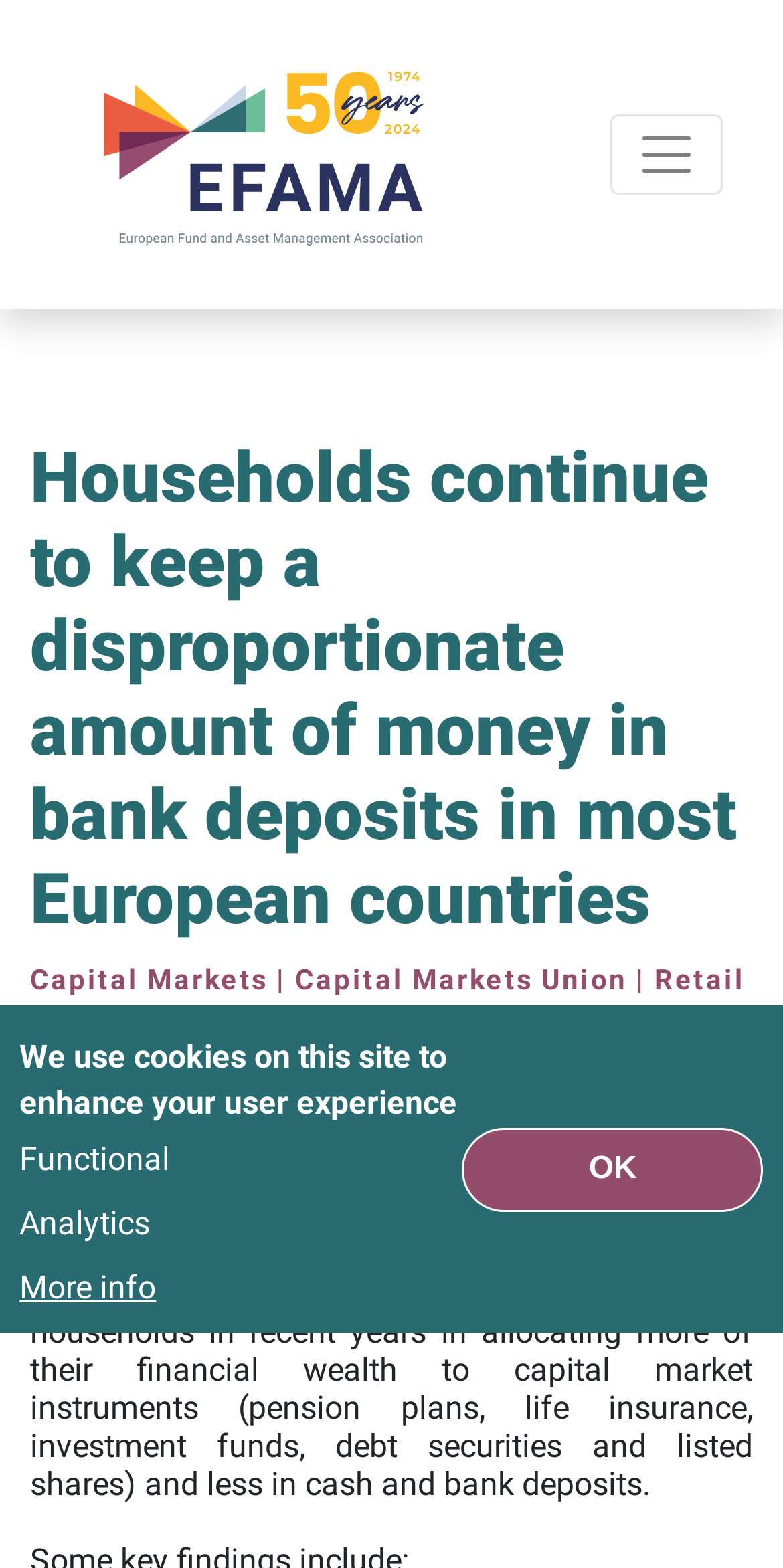Provide a one-word or one-phrase answer to the question:
What is the name of the organization that published the report?

EFAMA